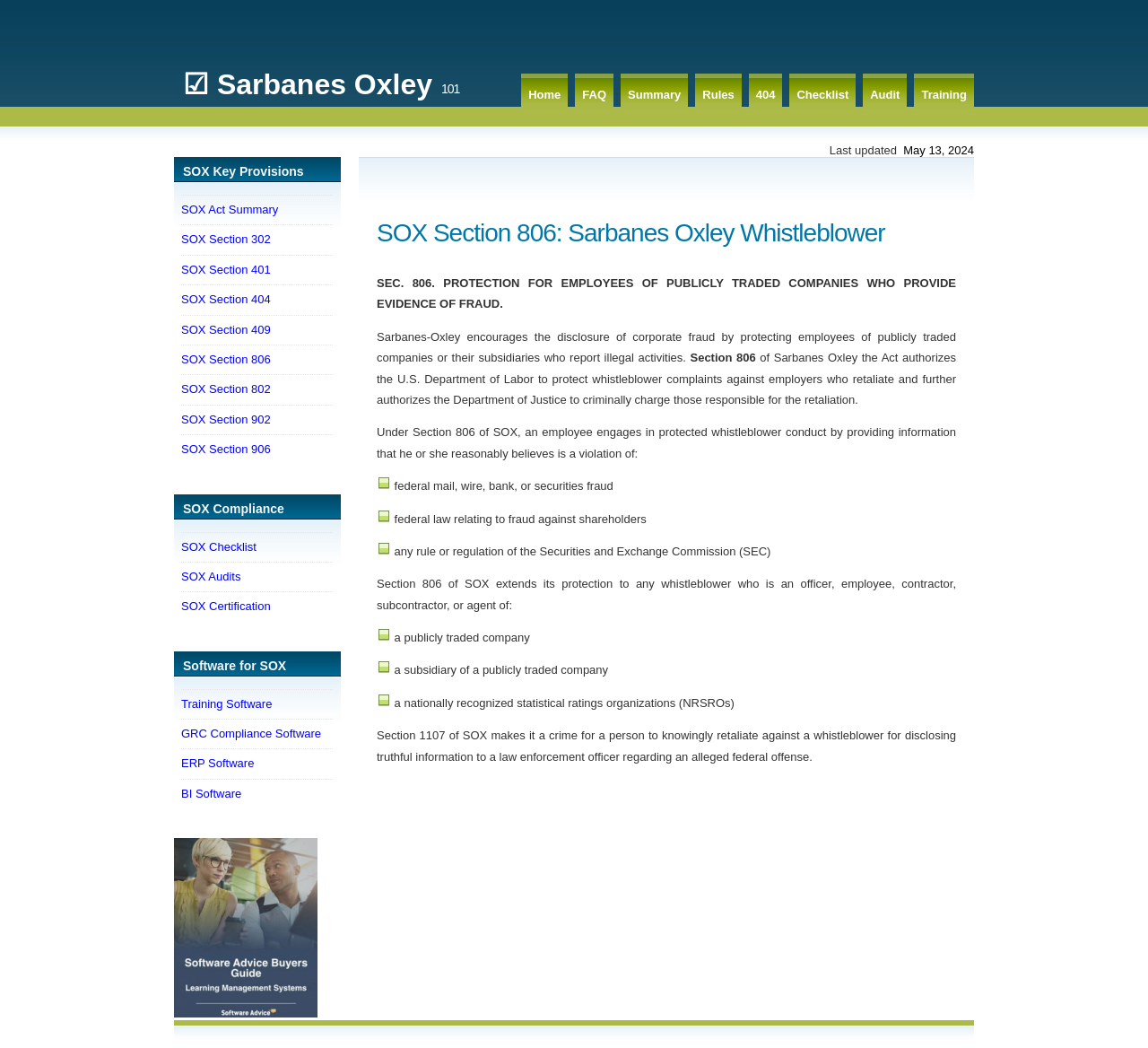Given the element description, predict the bounding box coordinates in the format (top-left x, top-left y, bottom-right x, bottom-right y), using floating point numbers between 0 and 1: SOX Section 302

[0.158, 0.222, 0.236, 0.235]